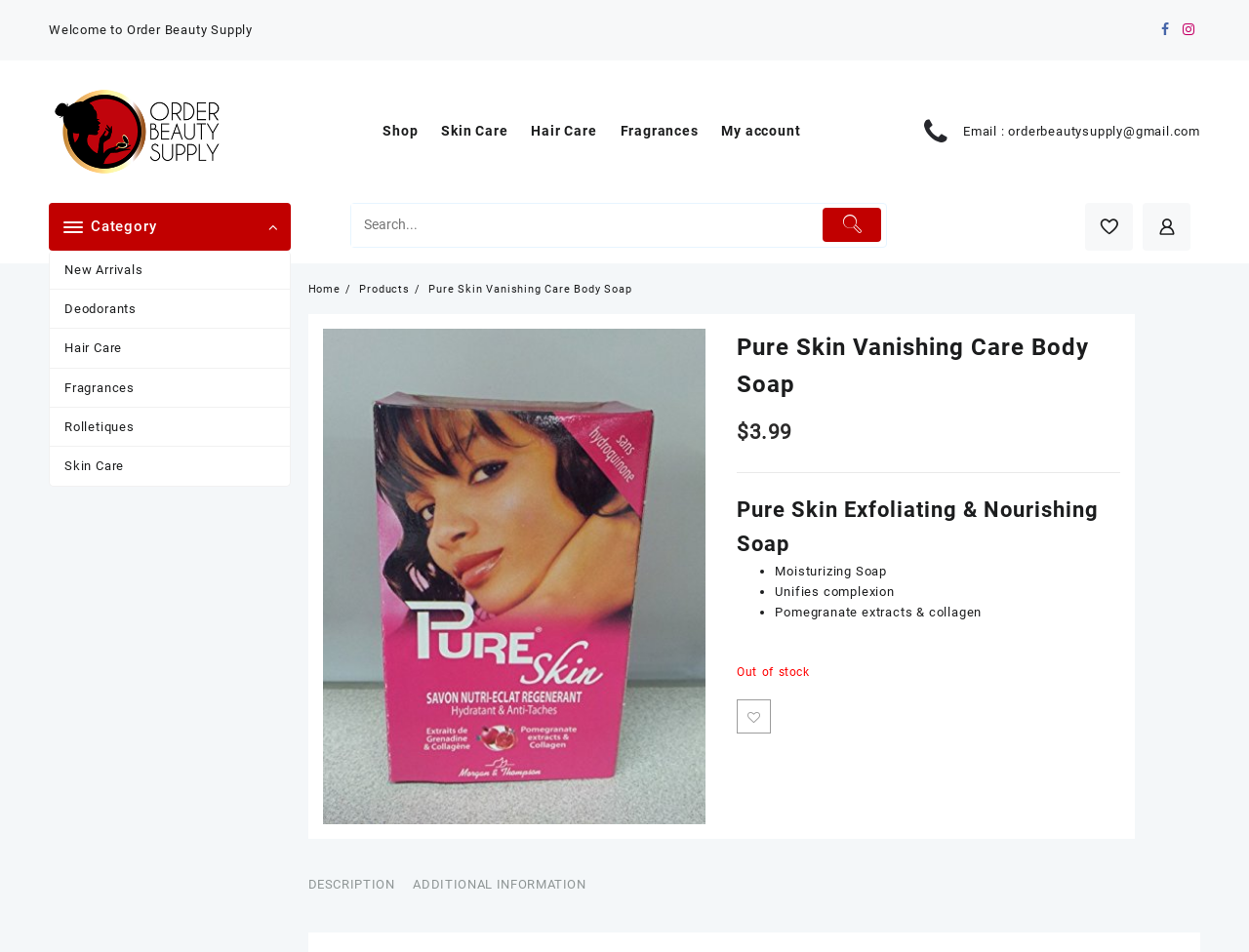Determine the bounding box for the UI element described here: "Welcome to Order Beauty Supply".

[0.039, 0.0, 0.218, 0.064]